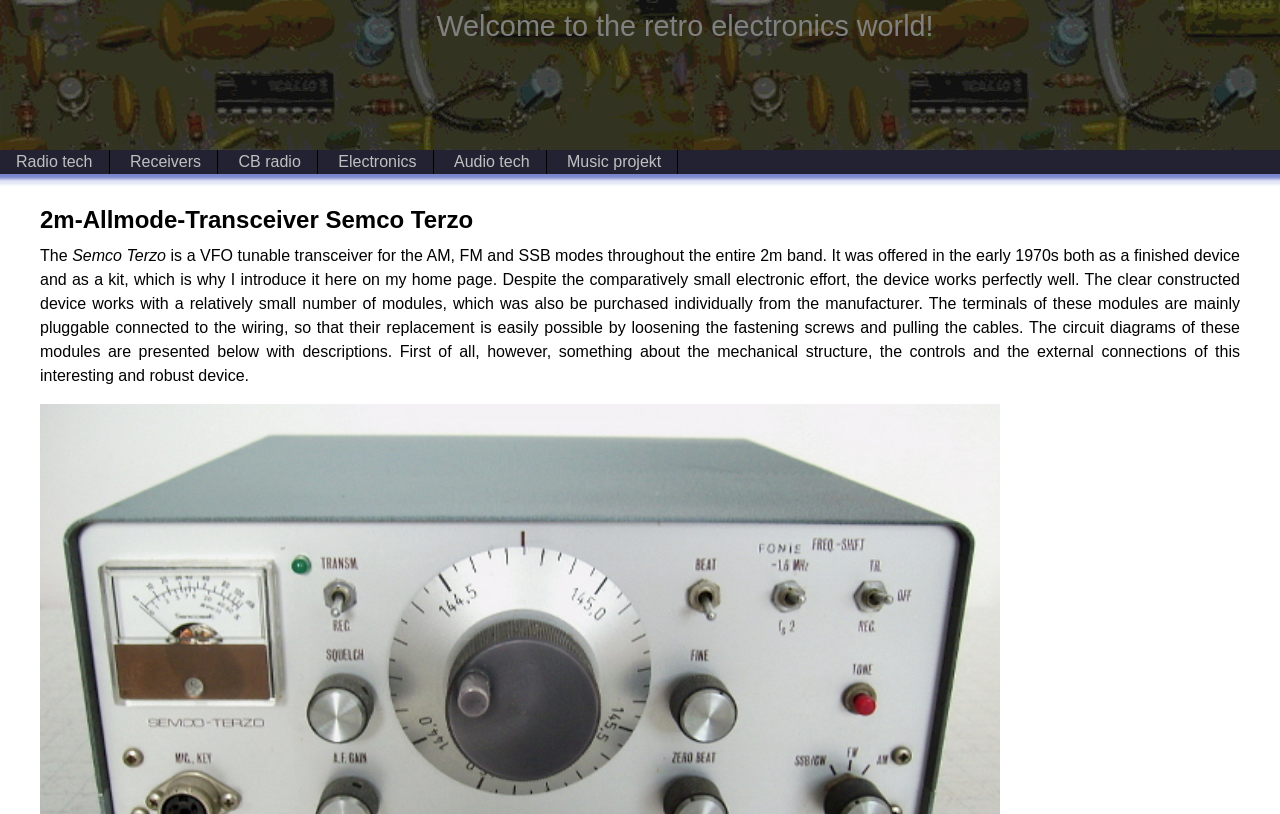Based on the image, provide a detailed and complete answer to the question: 
Was the Semco Terzo transceiver available as a kit?

The text states that the transceiver 'was offered in the early 1970s both as a finished device and as a kit', indicating that it was available as a kit.